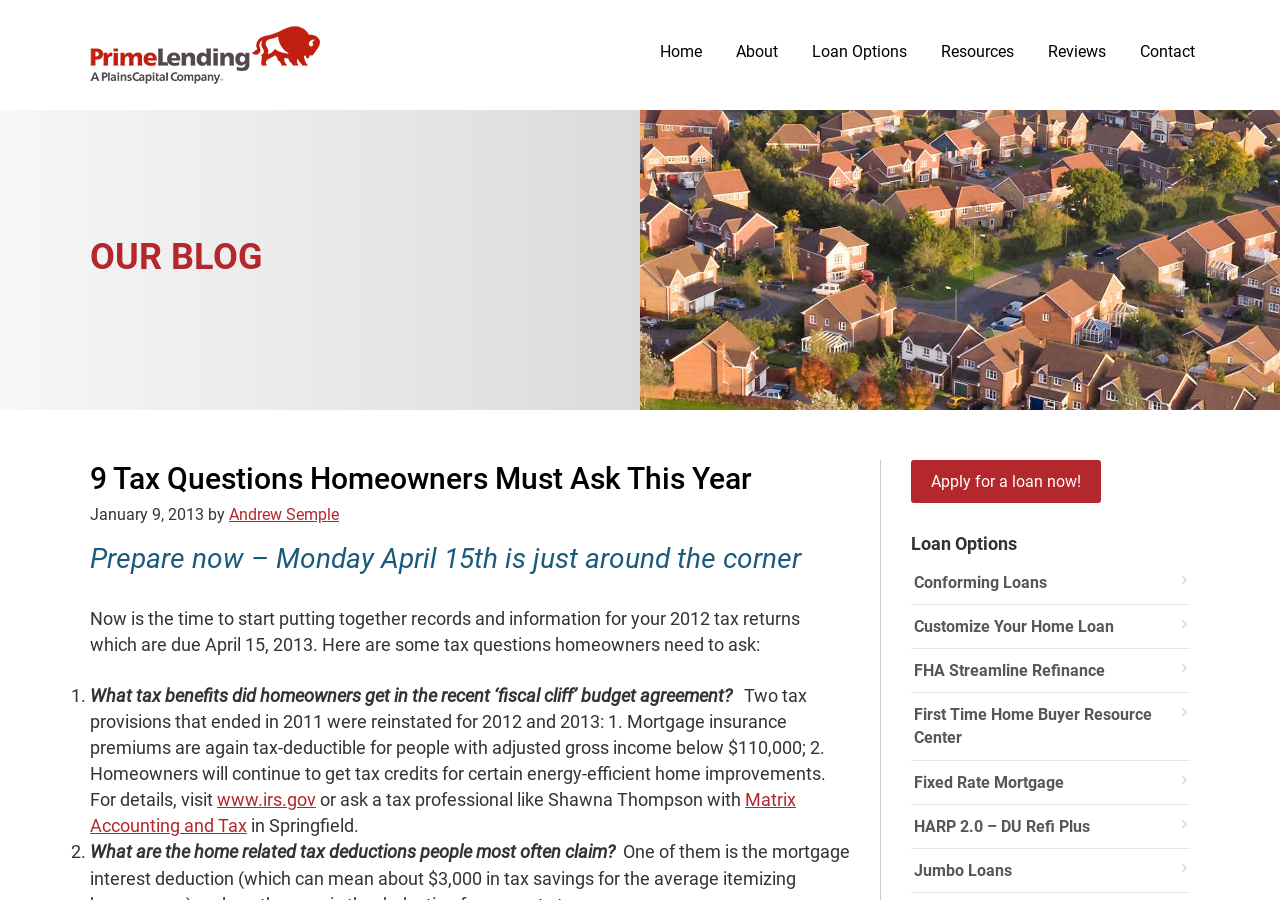How many loan options are listed in the 'Primary Sidebar' section?
We need a detailed and meticulous answer to the question.

I found the answer by looking at the links under the heading 'Loan Options' in the 'Primary Sidebar' section. There are 7 links, each representing a different loan option, namely Conforming Loans, Customize Your Home Loan, FHA Streamline Refinance, First Time Home Buyer Resource Center, Fixed Rate Mortgage, HARP 2.0 – DU Refi Plus, and Jumbo Loans.